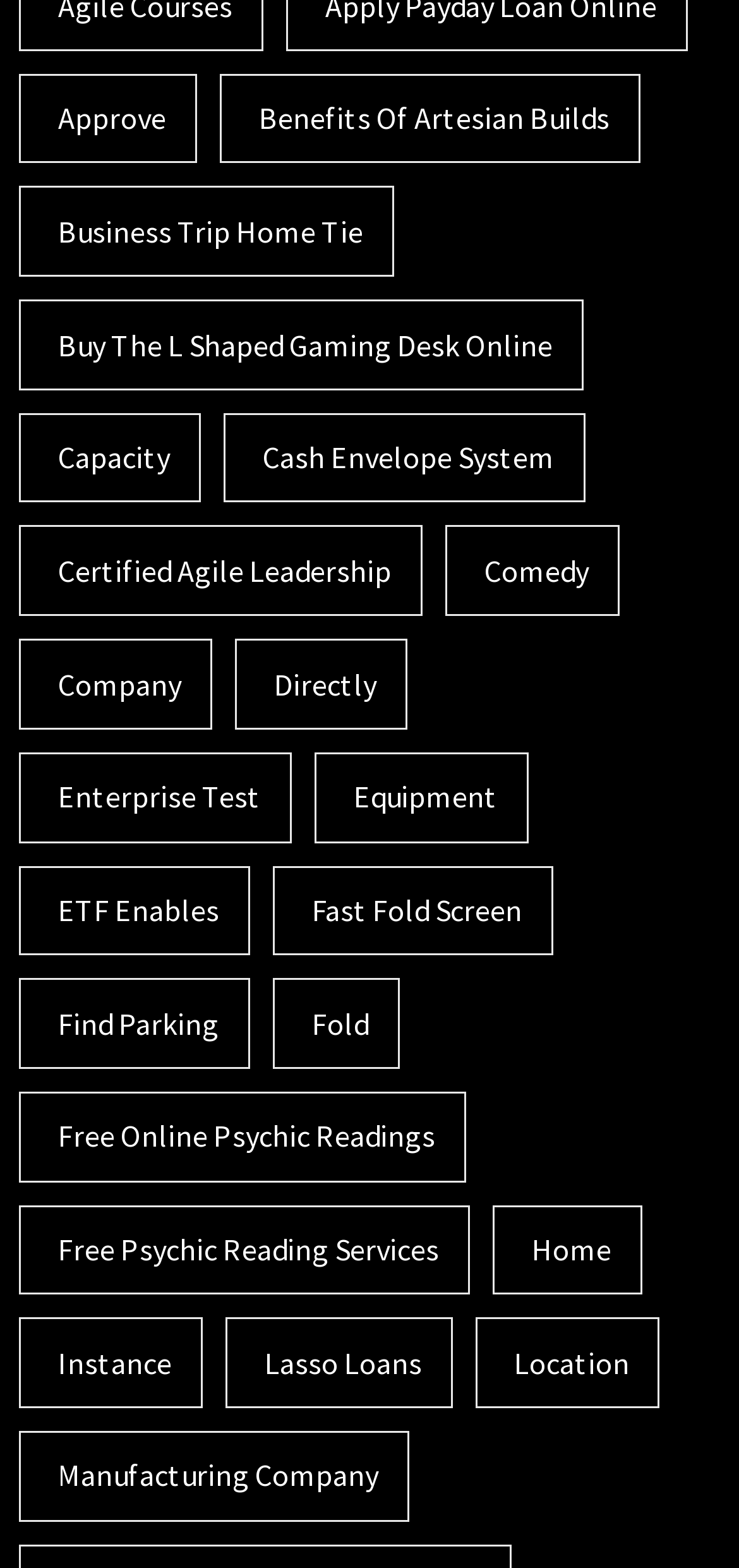Identify the bounding box coordinates for the element that needs to be clicked to fulfill this instruction: "Learn about 'Certified Agile Leadership'". Provide the coordinates in the format of four float numbers between 0 and 1: [left, top, right, bottom].

[0.026, 0.335, 0.571, 0.393]